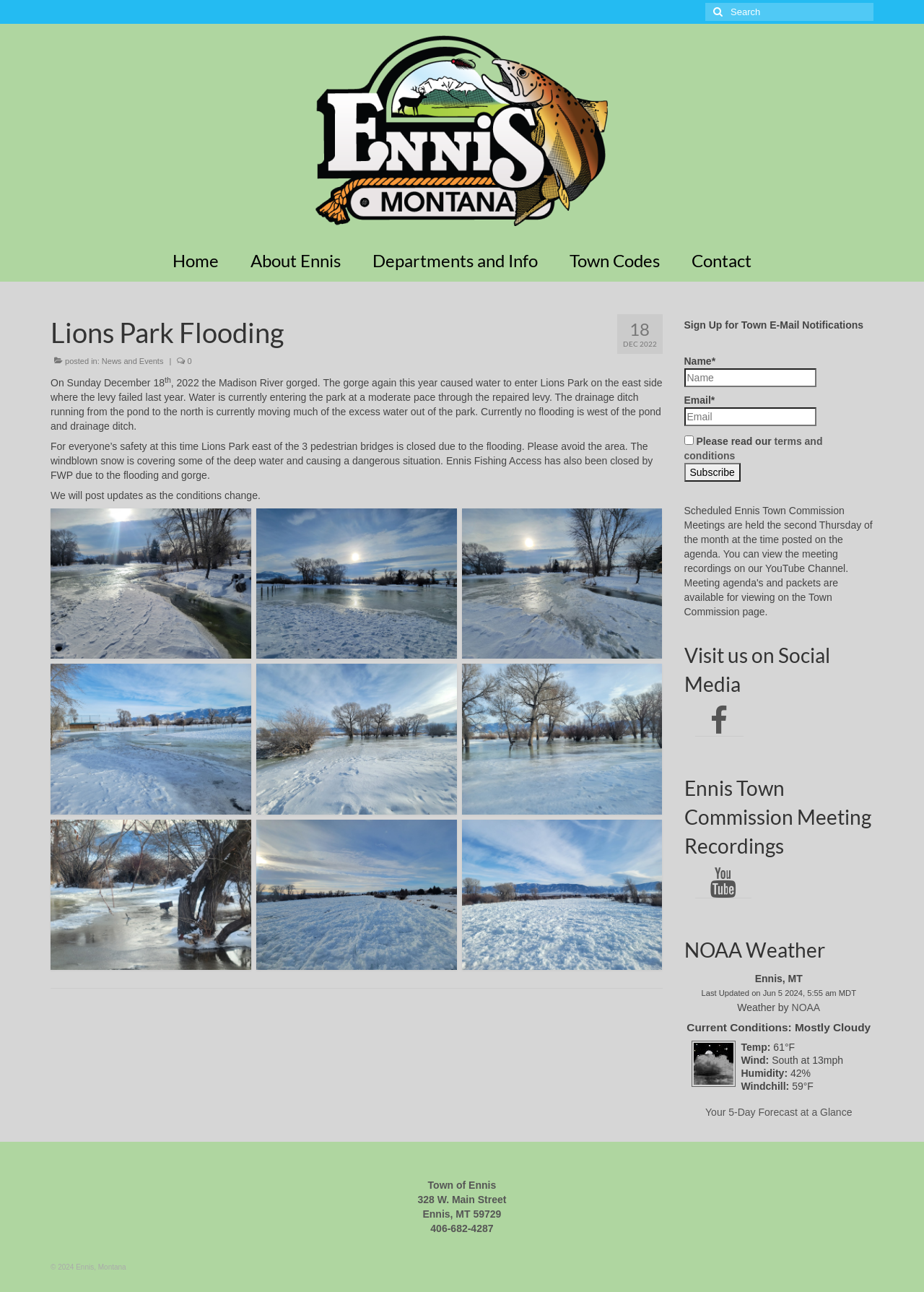Examine the image carefully and respond to the question with a detailed answer: 
What is the temperature?

I found the answer by looking at the 'Temp:' section on the webpage, which states '61°F'.